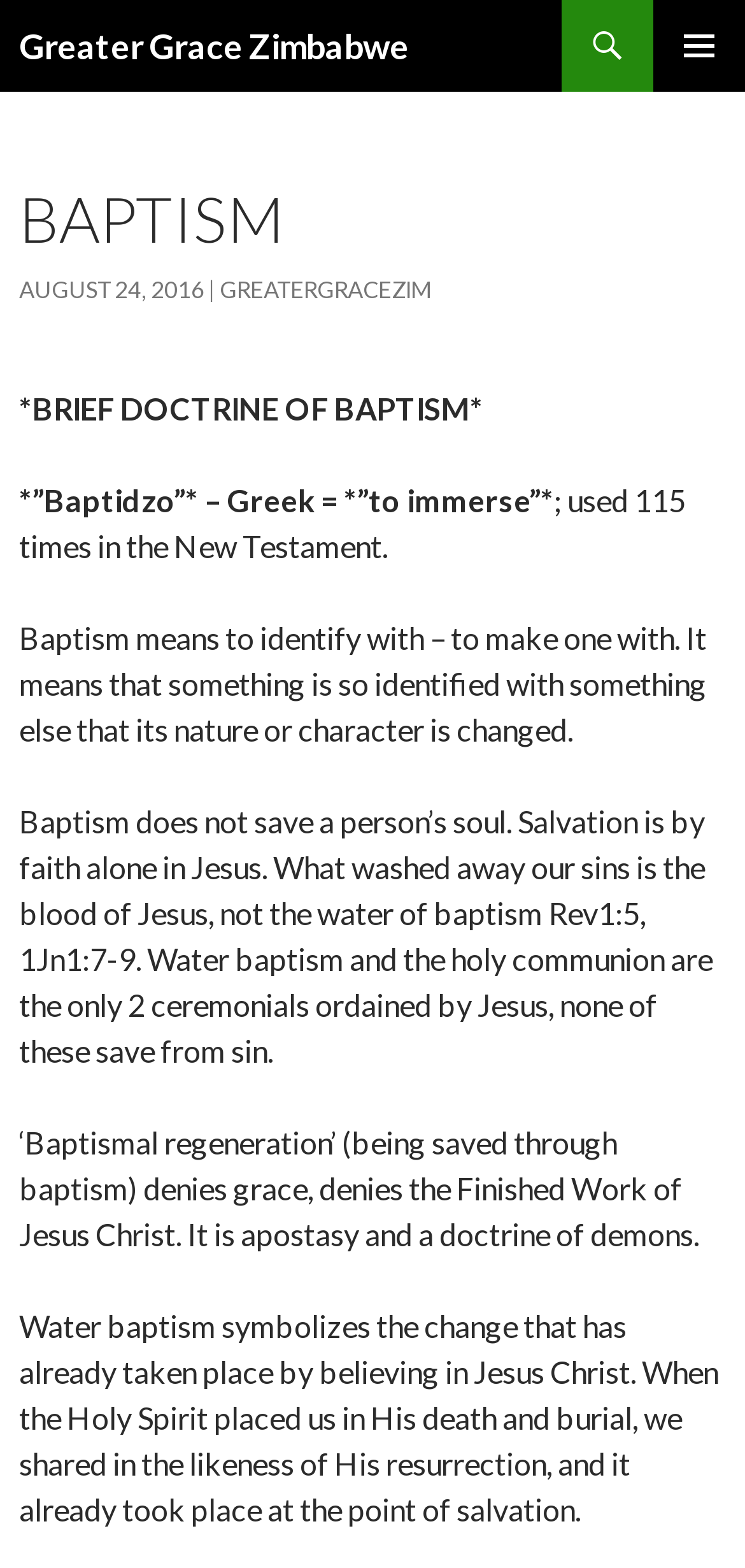How many times is Baptism mentioned in the New Testament?
Provide a well-explained and detailed answer to the question.

The webpage states that Baptism is mentioned 115 times in the New Testament, as indicated in the sentence '; used 115 times in the New Testament.'.